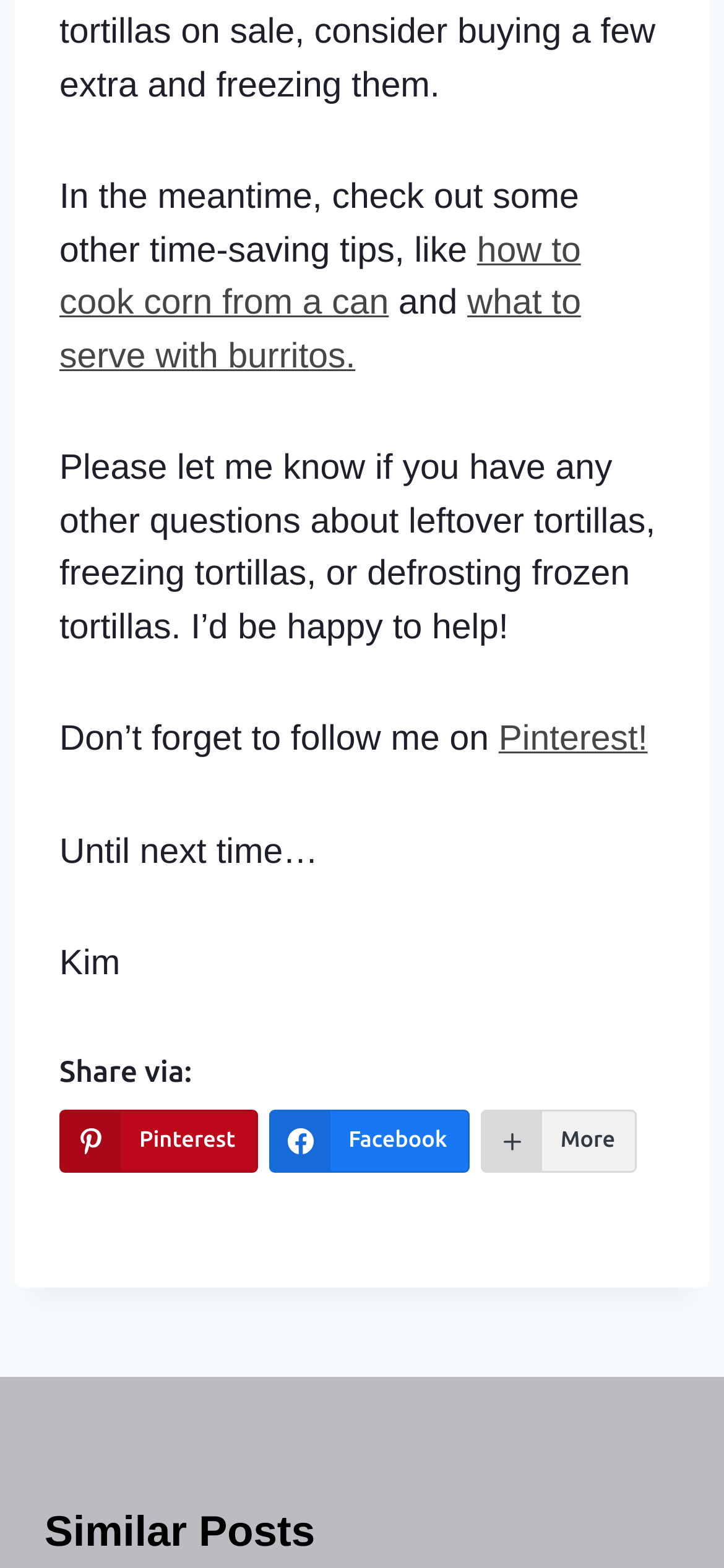With reference to the screenshot, provide a detailed response to the question below:
How many social media platforms are available for sharing?

The webpage provides options to share content via three social media platforms: Pinterest, Facebook, and More.